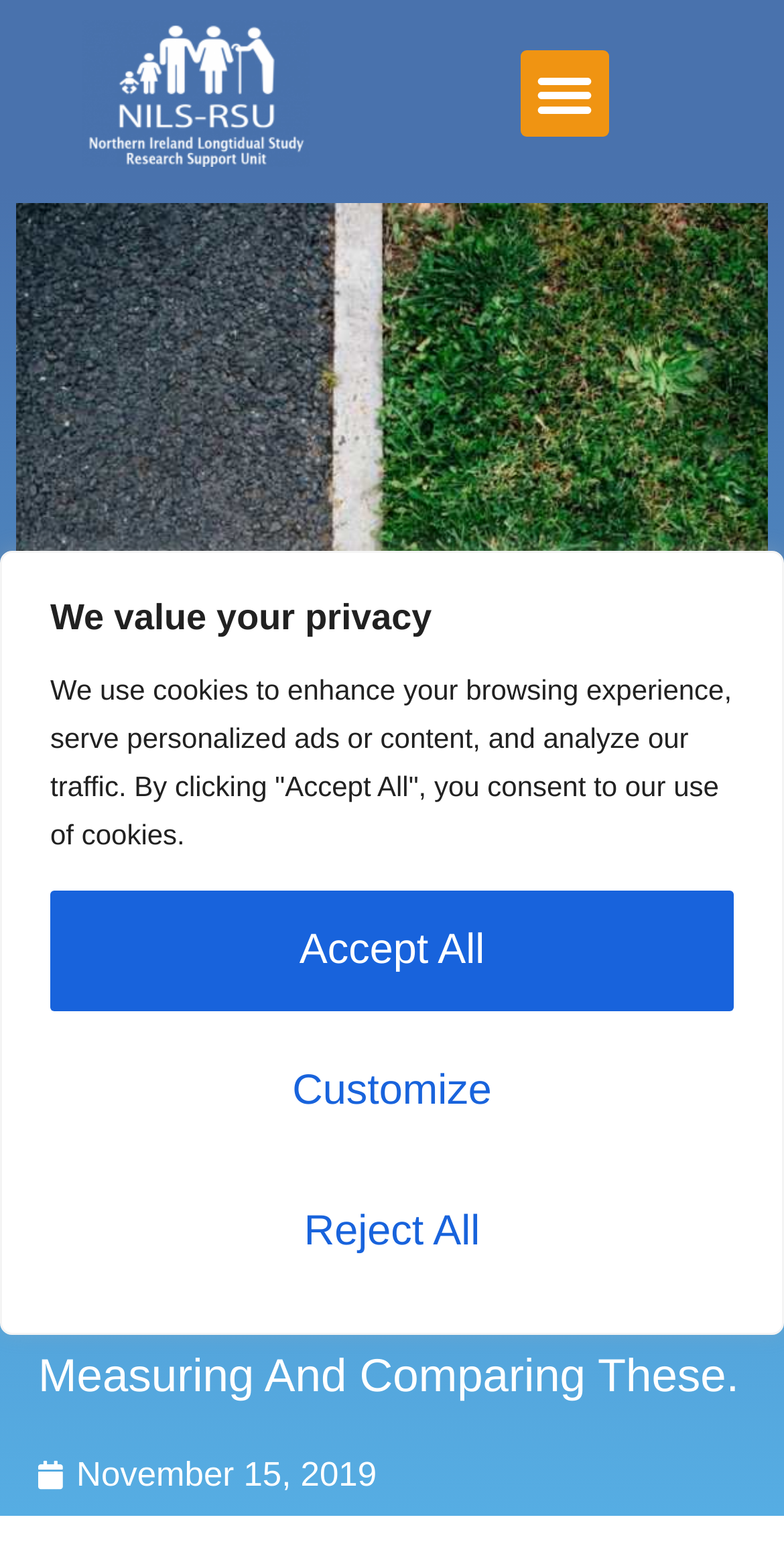Please specify the bounding box coordinates in the format (top-left x, top-left y, bottom-right x, bottom-right y), with values ranging from 0 to 1. Identify the bounding box for the UI component described as follows: Accept All

[0.064, 0.575, 0.936, 0.652]